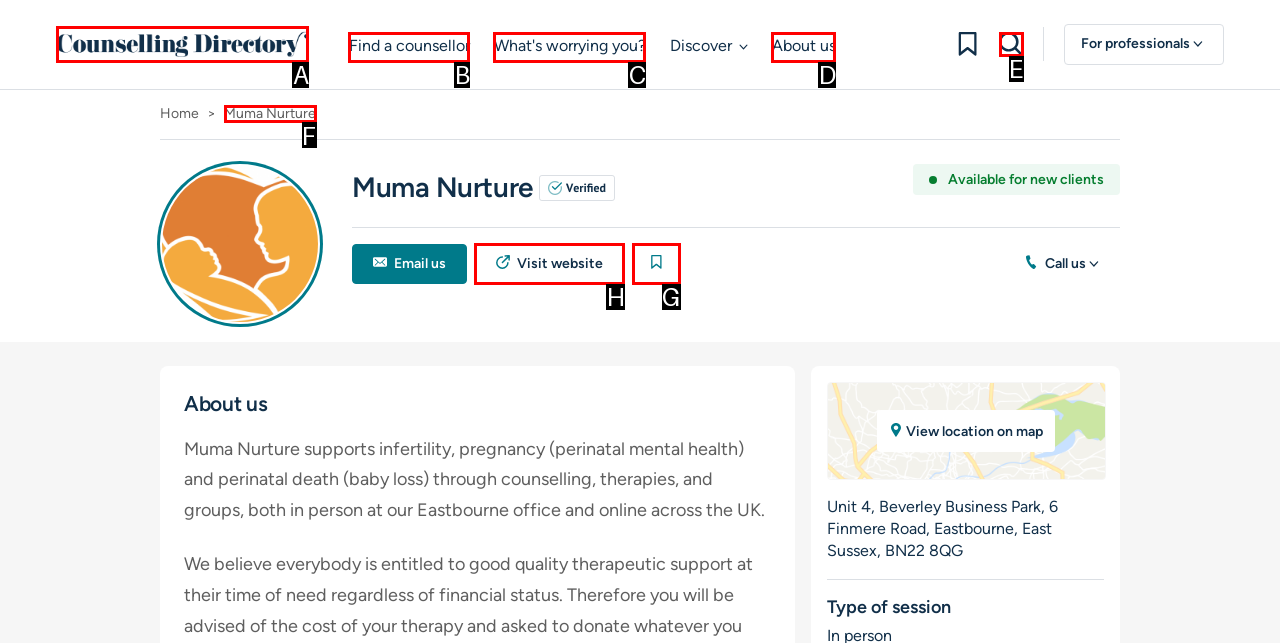Identify the correct lettered option to click in order to perform this task: Visit website. Respond with the letter.

H